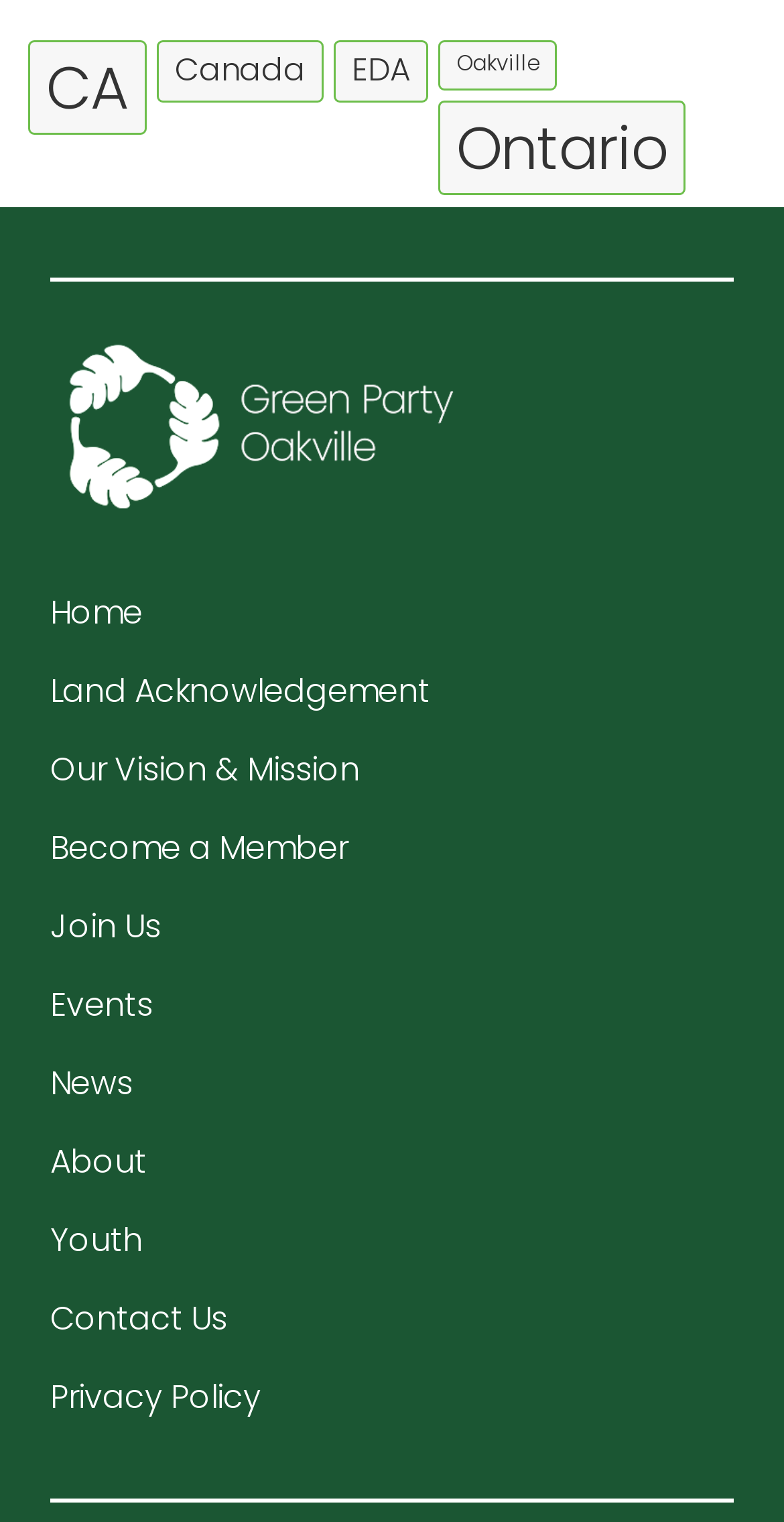Identify the bounding box coordinates of the region I need to click to complete this instruction: "View Ontario items".

[0.559, 0.066, 0.874, 0.129]